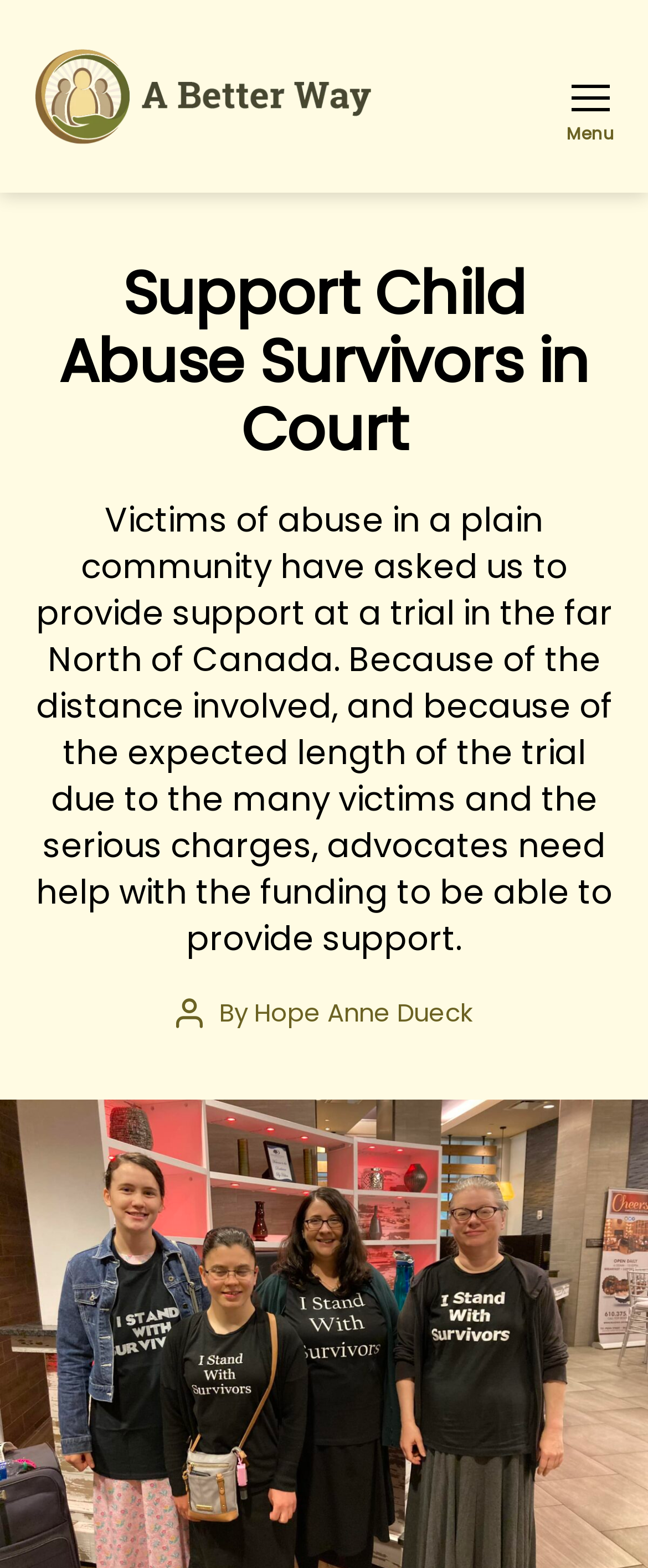Please give a succinct answer to the question in one word or phrase:
What is the name of the organization?

A Better Way